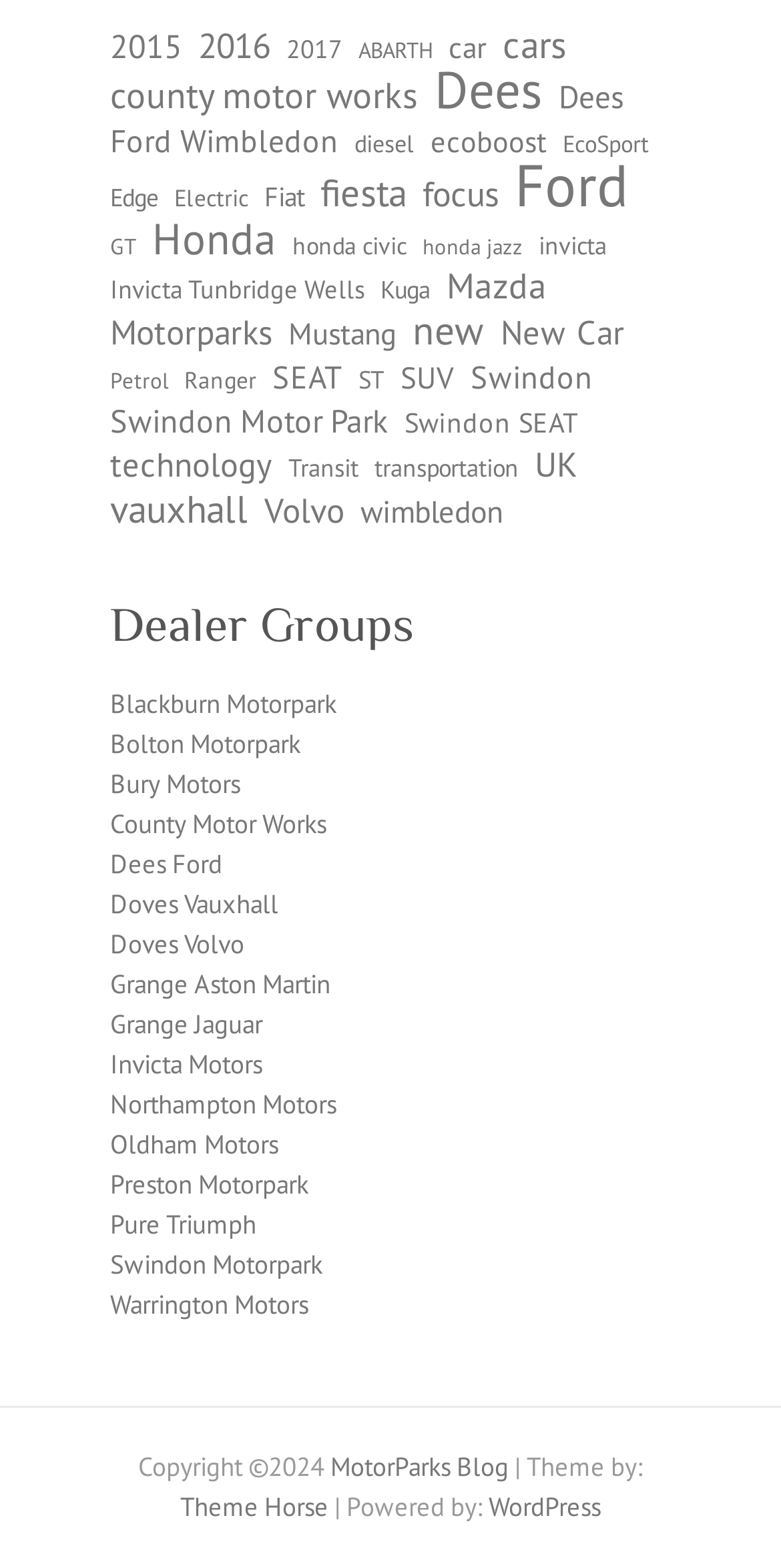How many links are there on this webpage?
Look at the screenshot and respond with a single word or phrase.

43